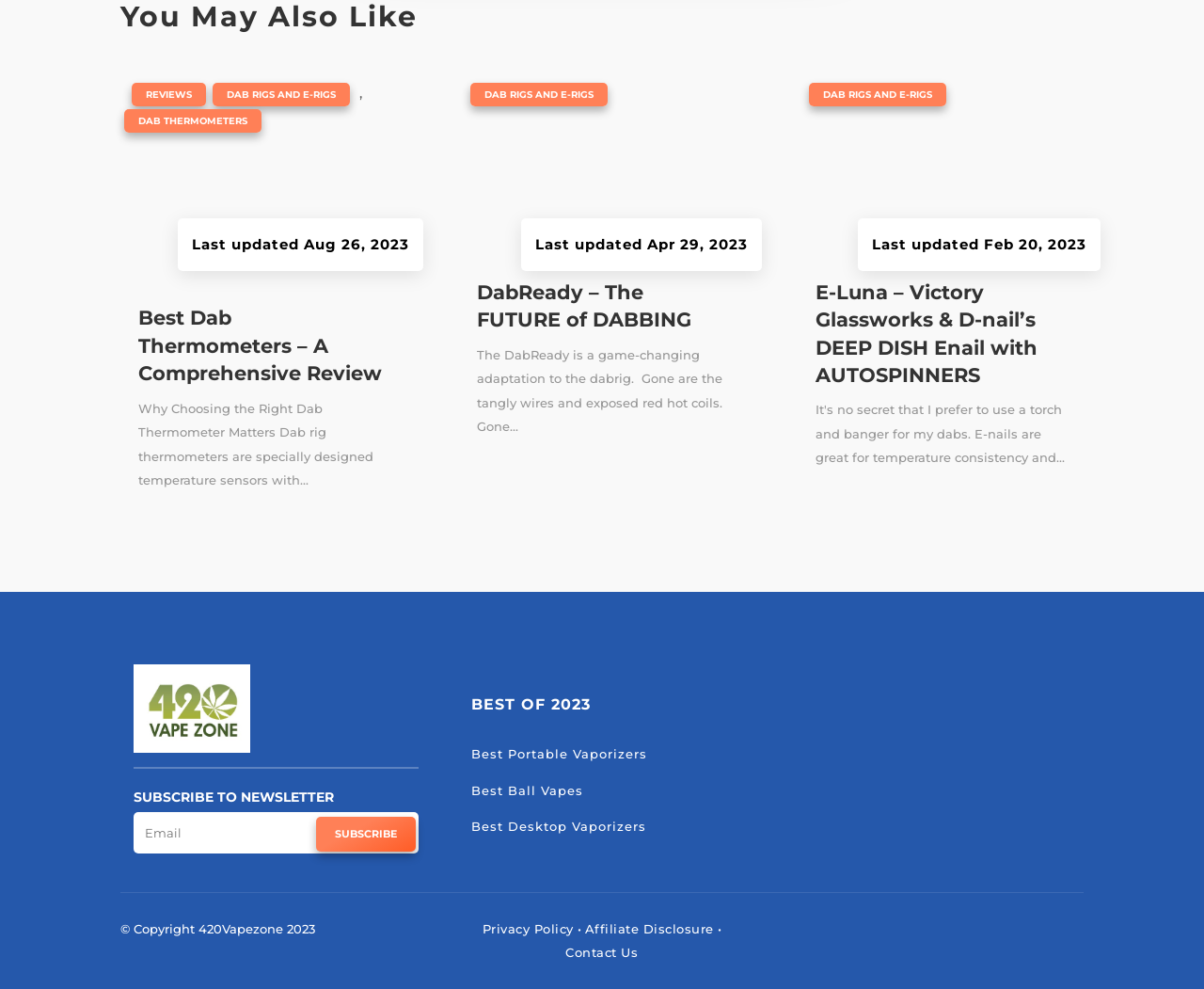What is the topic of the first article?
Analyze the screenshot and provide a detailed answer to the question.

The first article is about dab thermometers, which is evident from the heading 'Best Dab Thermometers – A Comprehensive Review' and the image with the same title.